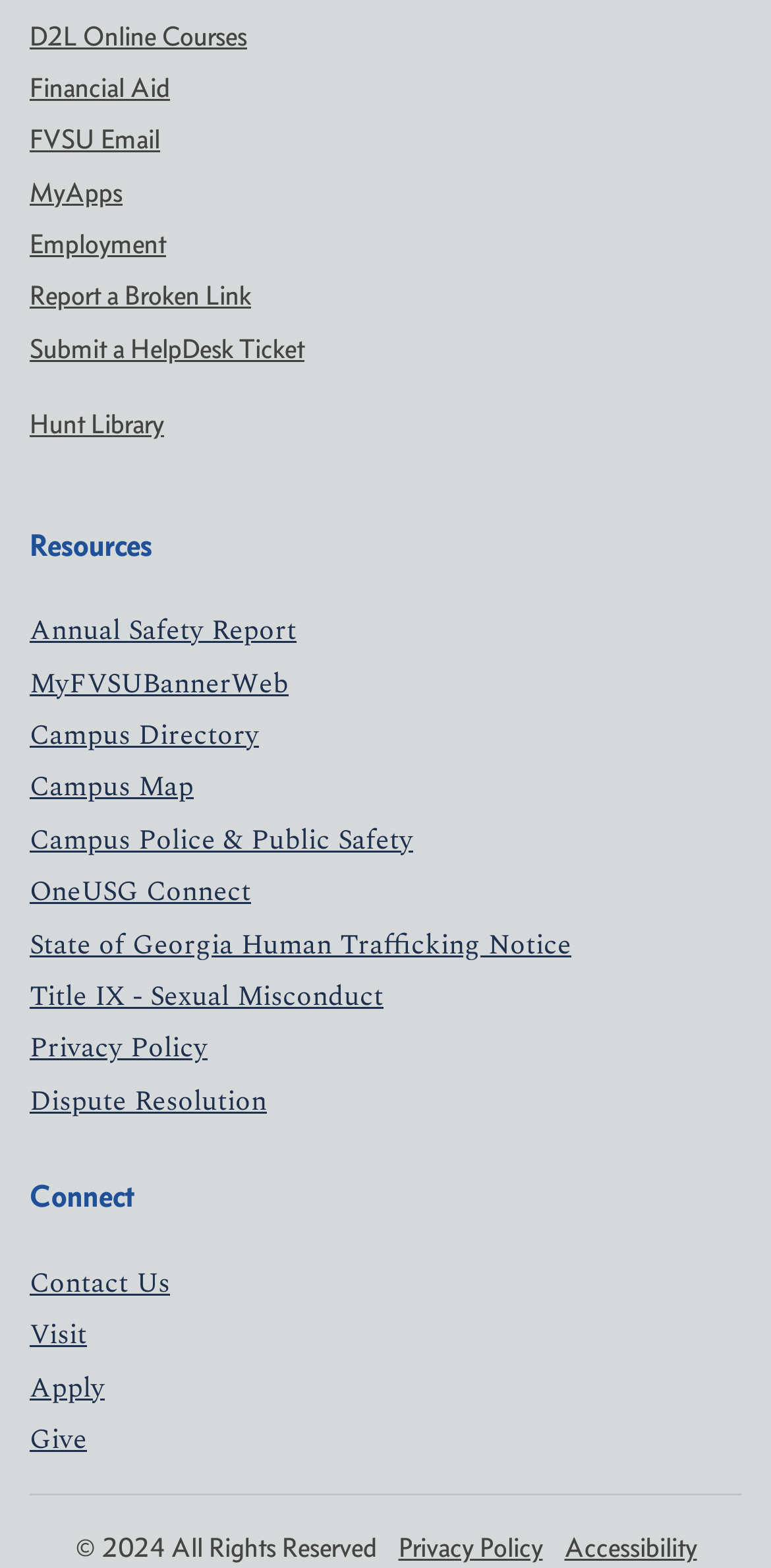Please reply to the following question using a single word or phrase: 
How many links are under the 'Resources' heading?

15